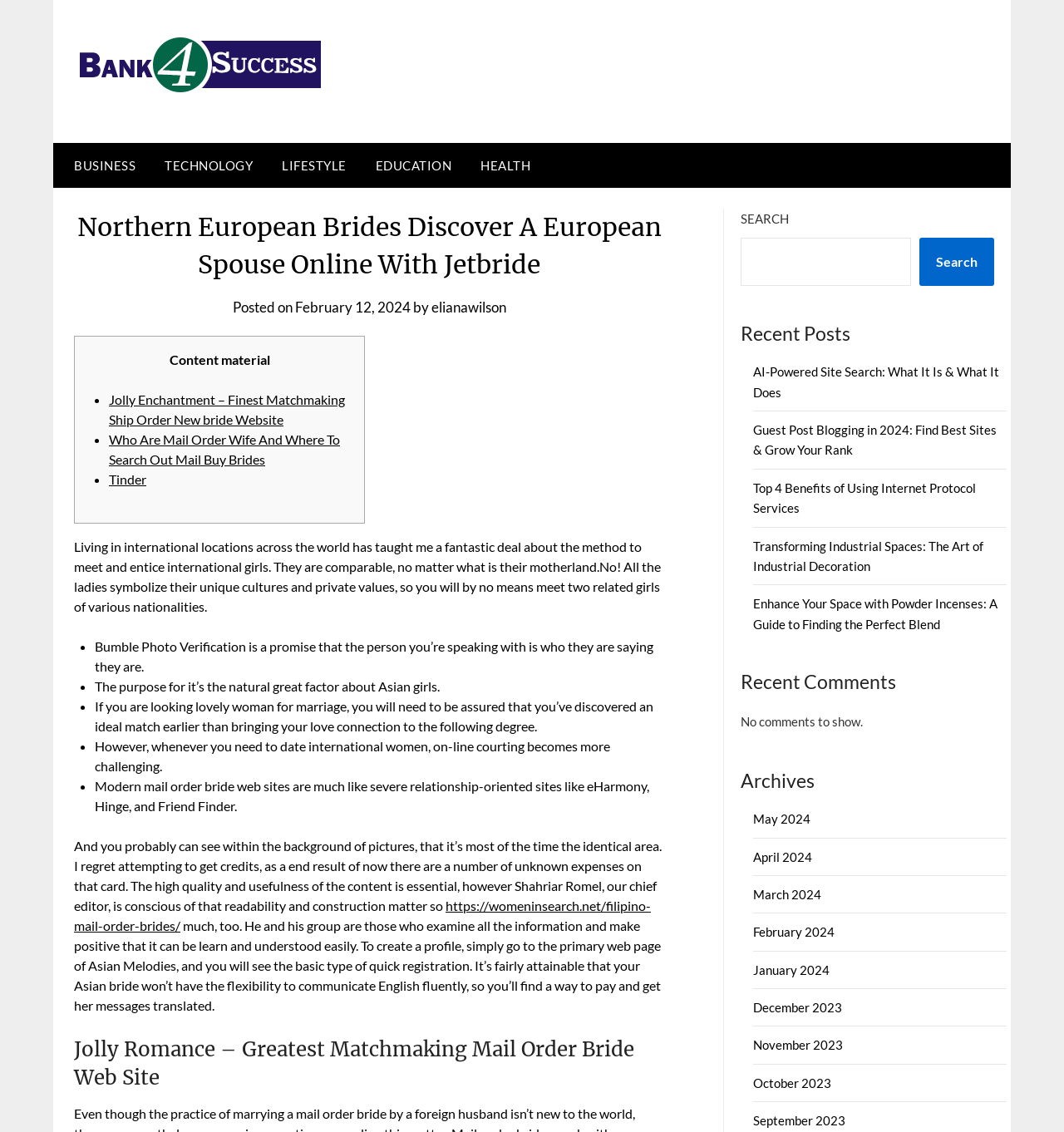What is the name of the author of the latest article?
Using the image as a reference, answer the question with a short word or phrase.

elianawilson